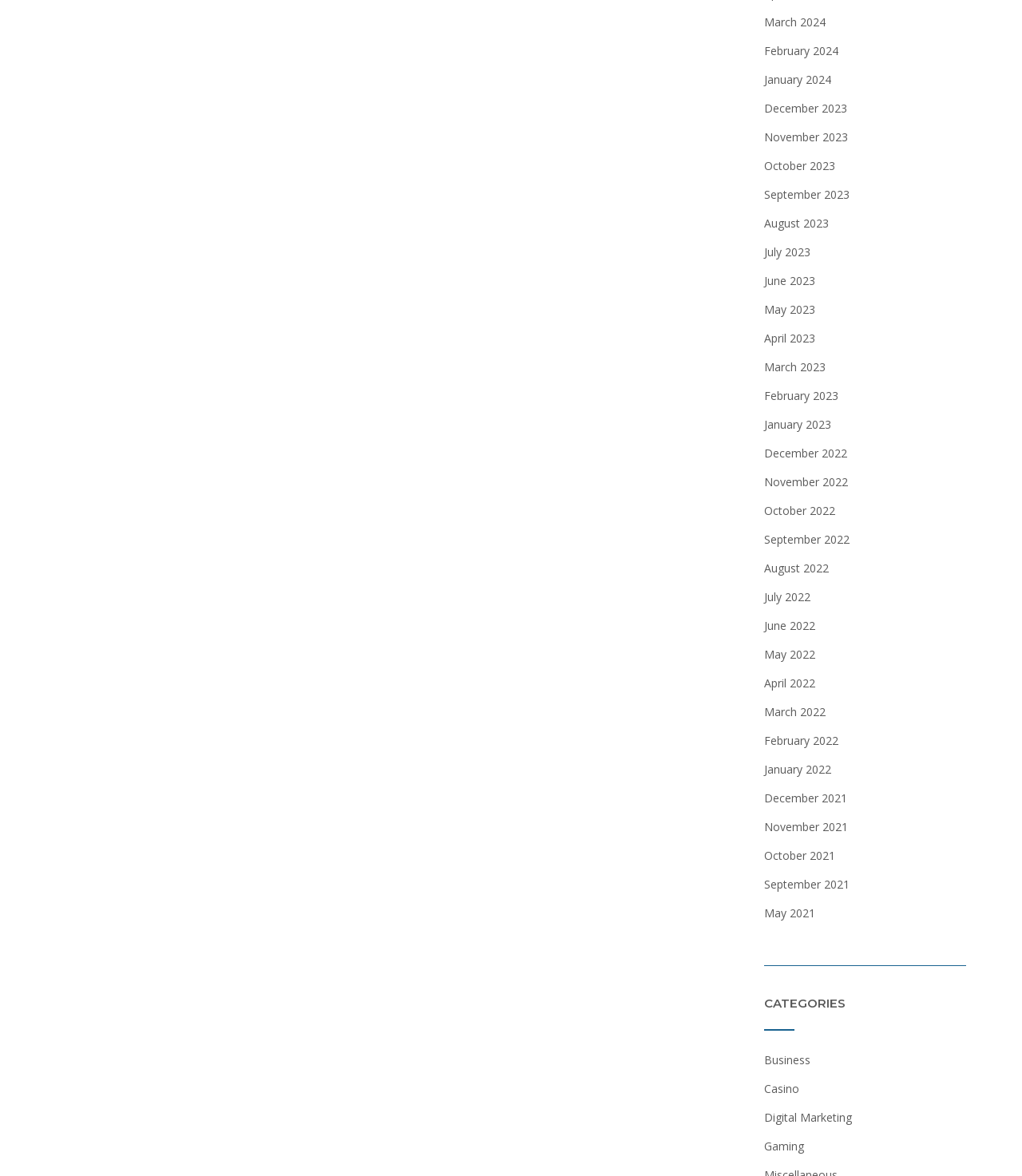Locate the bounding box coordinates of the area to click to fulfill this instruction: "Explore Business category". The bounding box should be presented as four float numbers between 0 and 1, in the order [left, top, right, bottom].

[0.748, 0.894, 0.793, 0.907]